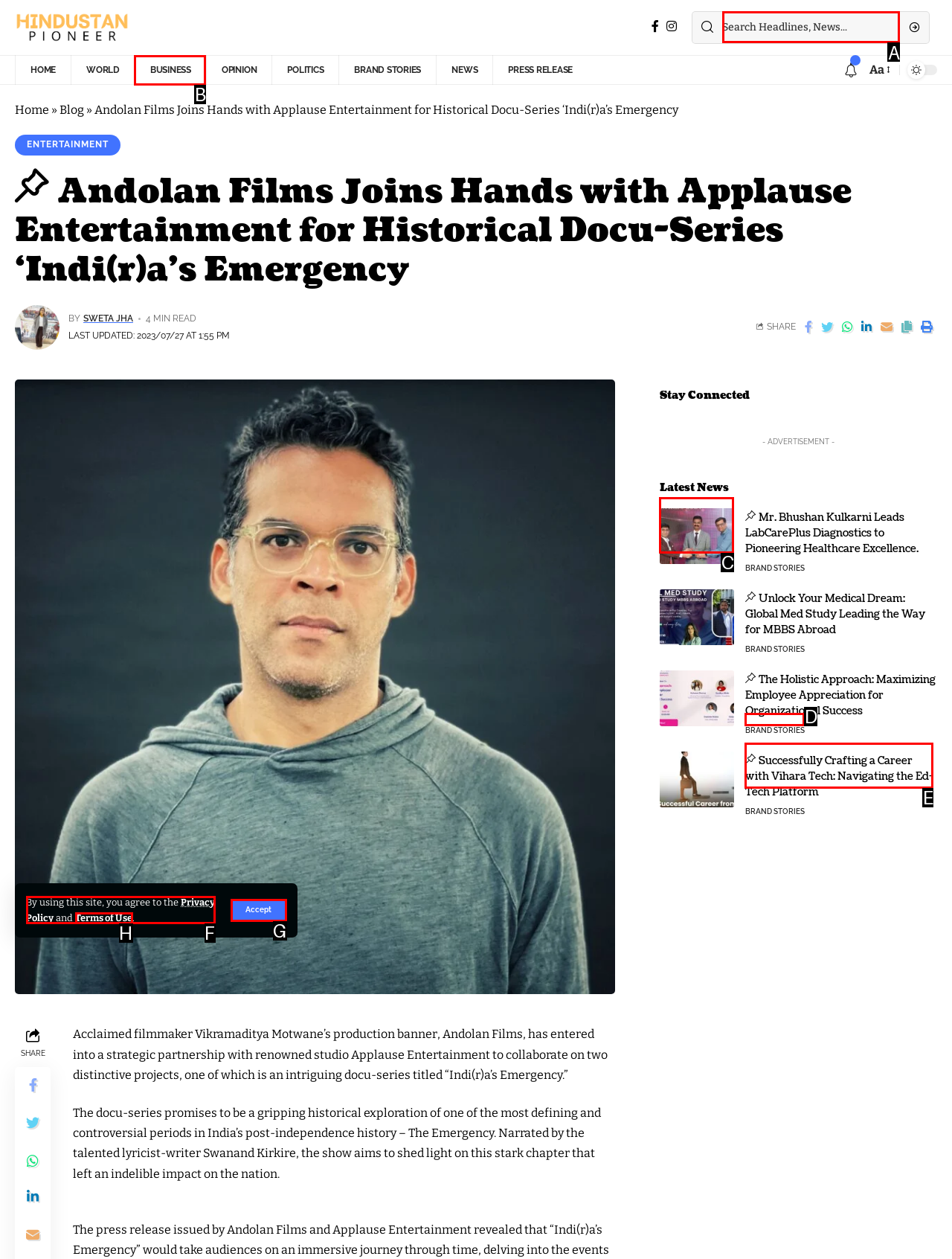Select the HTML element to finish the task: Search for news Reply with the letter of the correct option.

A